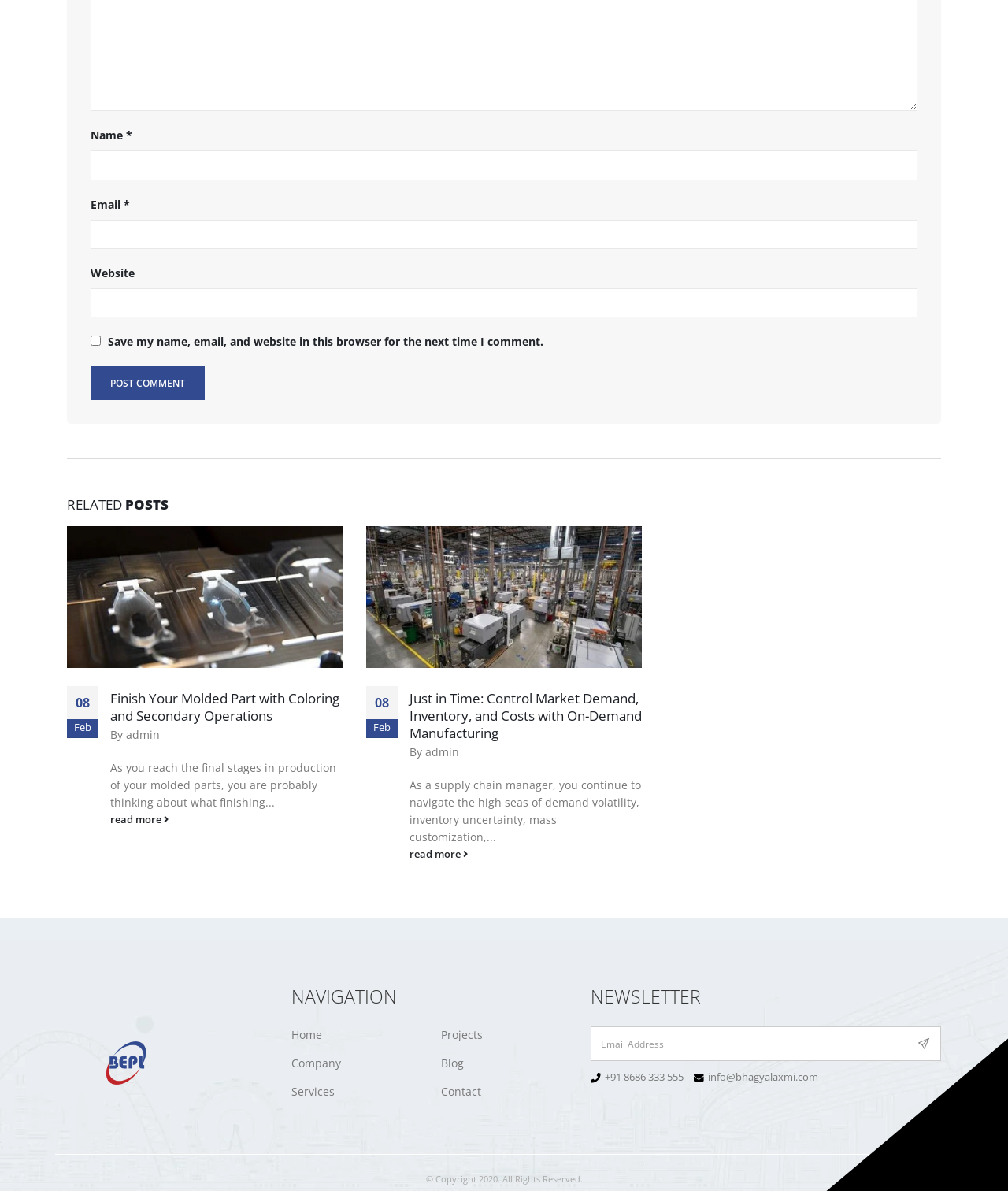Please identify the coordinates of the bounding box that should be clicked to fulfill this instruction: "Go to the 'Blog' page".

[0.438, 0.886, 0.46, 0.899]